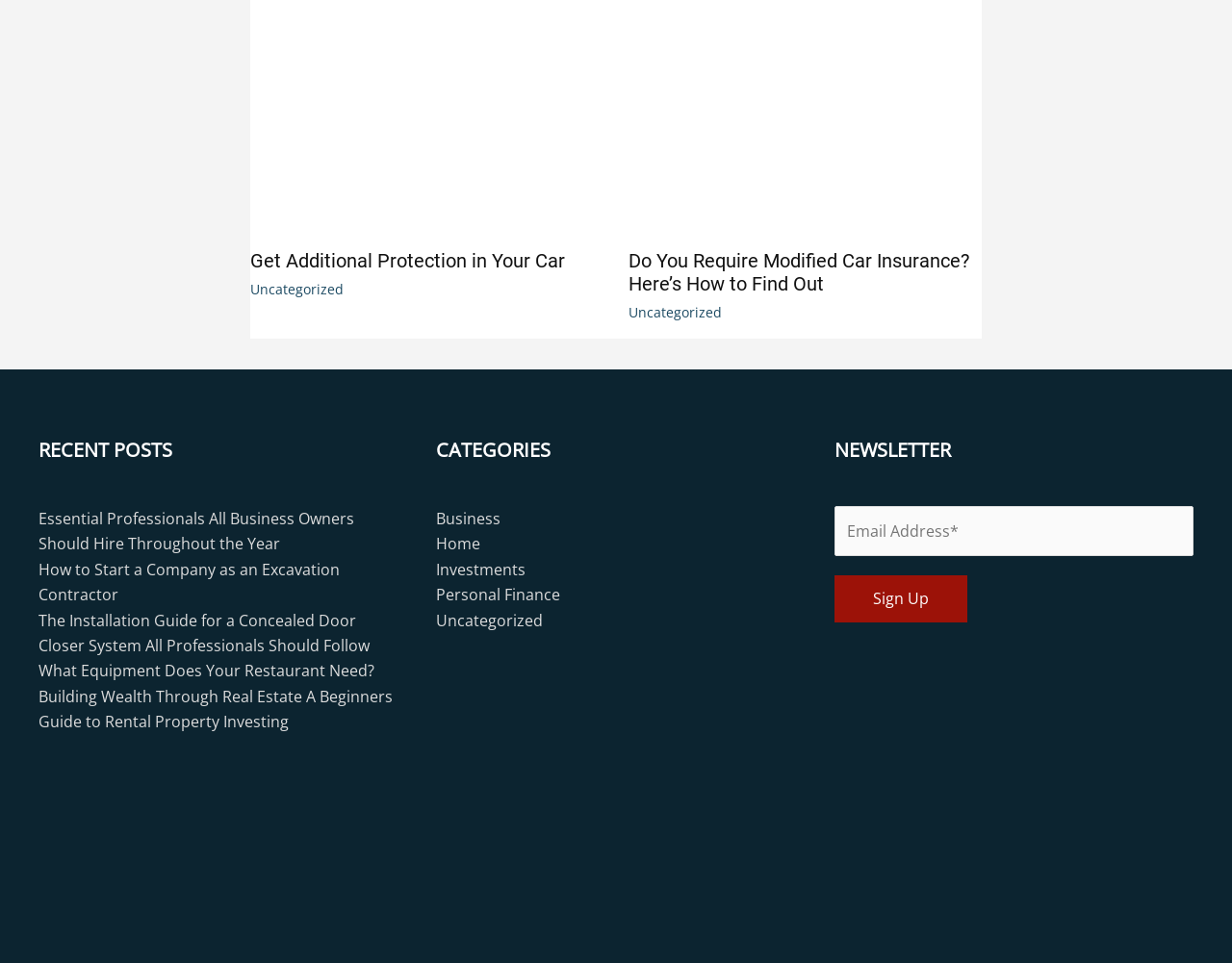Locate the bounding box coordinates of the area to click to fulfill this instruction: "Read more about Get Additional Protection in Your Car". The bounding box should be presented as four float numbers between 0 and 1, in the order [left, top, right, bottom].

[0.203, 0.046, 0.49, 0.068]